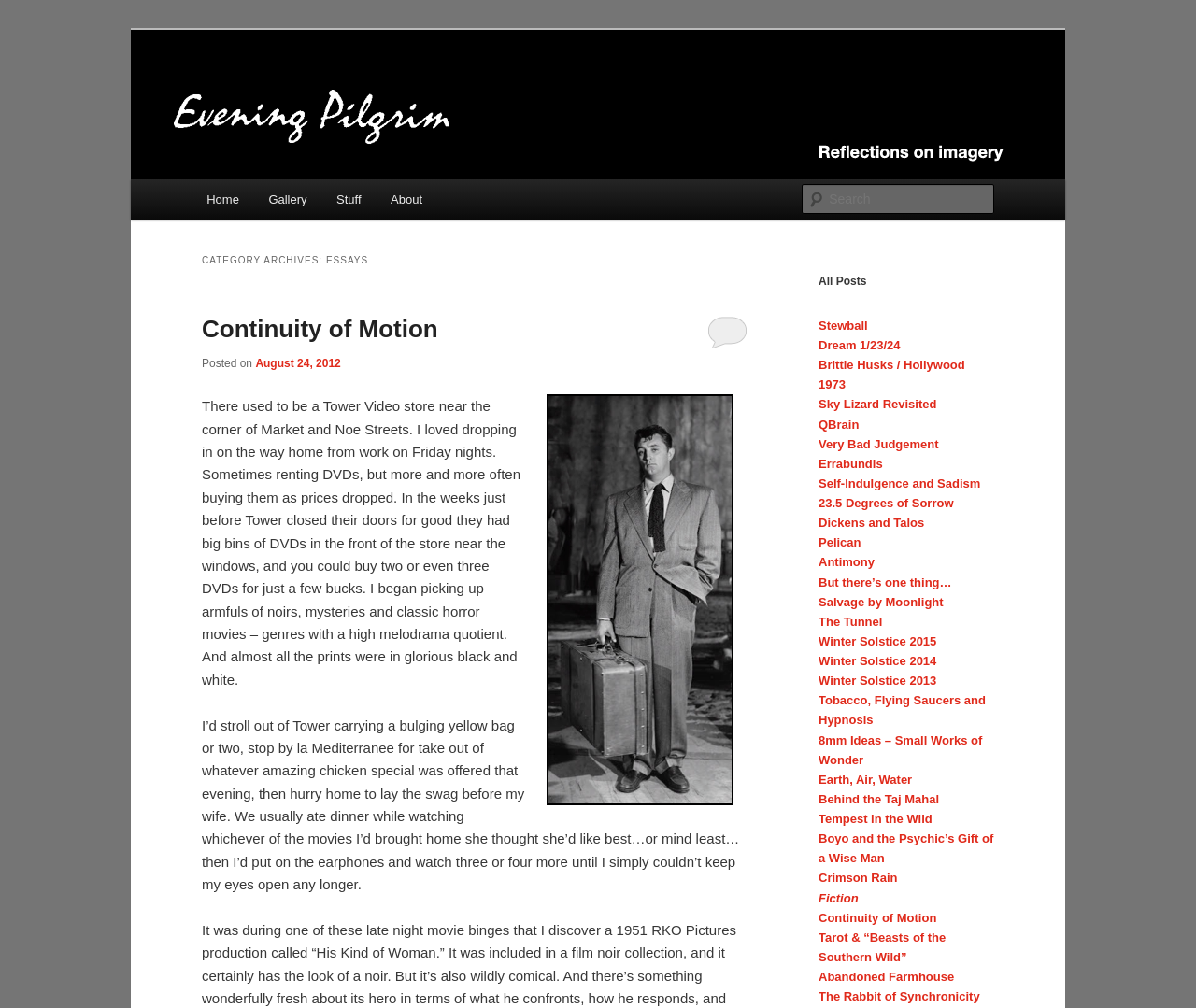What is the title of the first post?
From the details in the image, provide a complete and detailed answer to the question.

The title of the first post can be determined by looking at the heading element with the text 'Continuity of Motion' which is located in the main content area of the webpage.